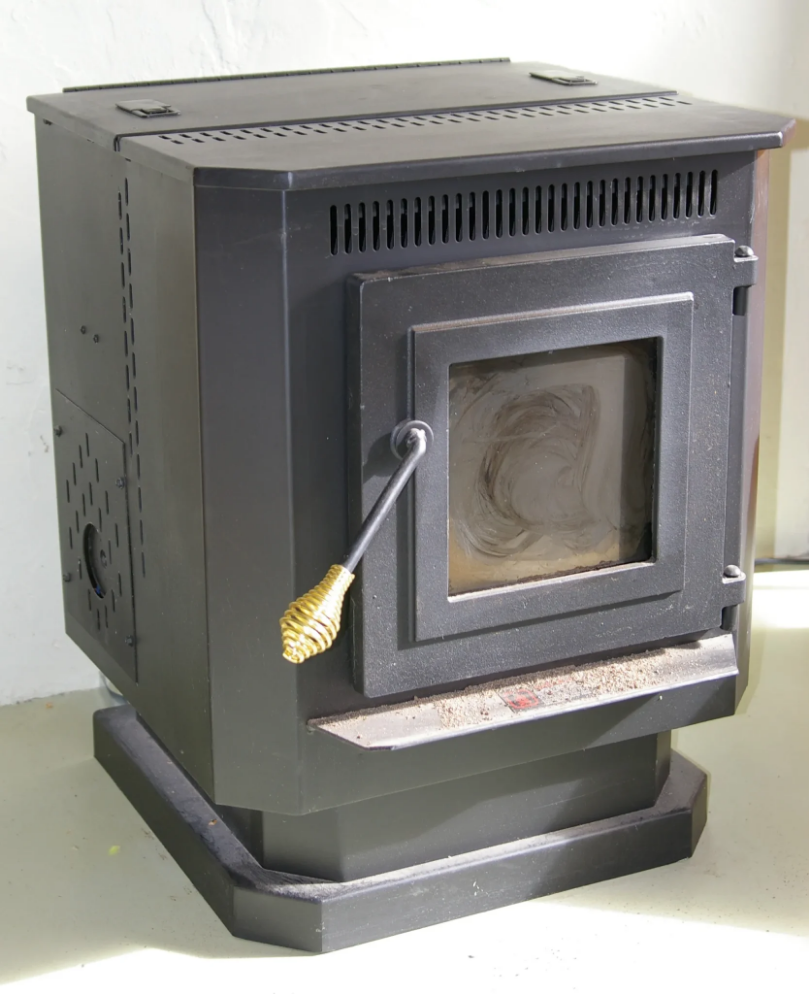What is the material of the handle's end?
Carefully analyze the image and provide a detailed answer to the question.

The caption describes the metal handle as having a 'decorative gold end', indicating that the material of the handle's end is gold.